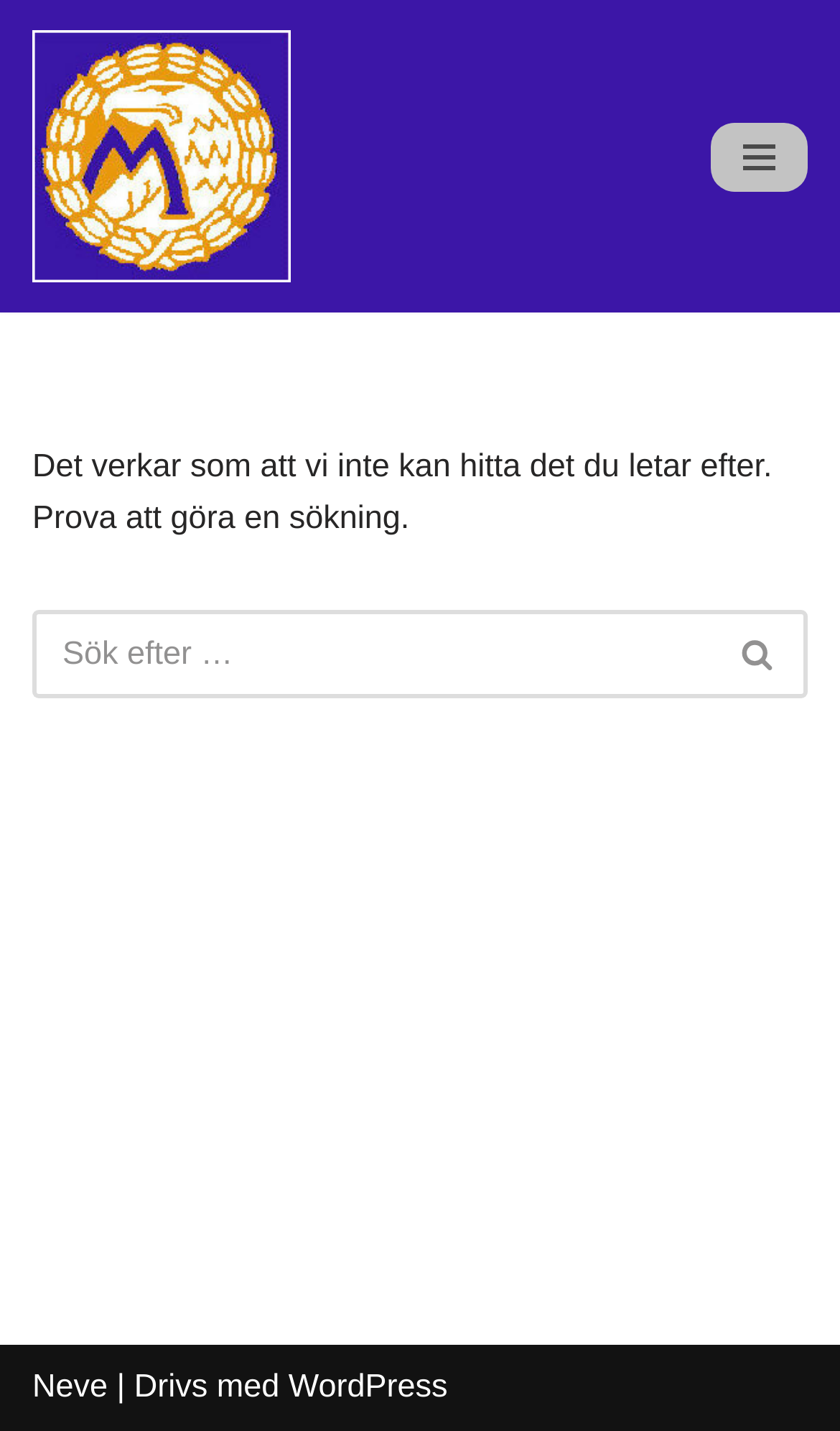Is the navigation menu expanded?
Using the image as a reference, deliver a detailed and thorough answer to the question.

The navigation menu button is located at the top right corner of the webpage, and its 'expanded' property is set to 'False', indicating that the menu is not currently expanded.